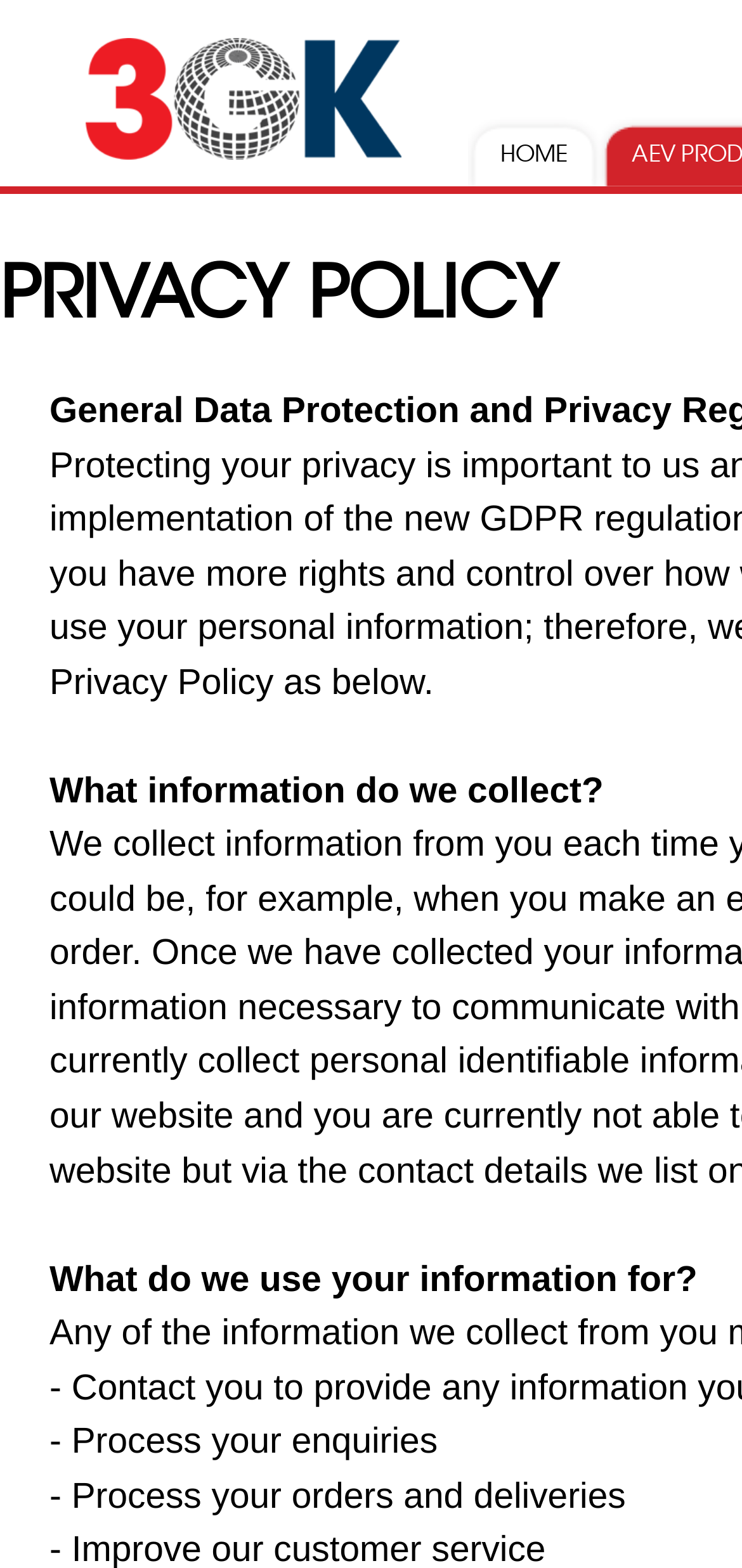Please find the bounding box for the UI component described as follows: "HOME".

[0.631, 0.073, 0.808, 0.122]